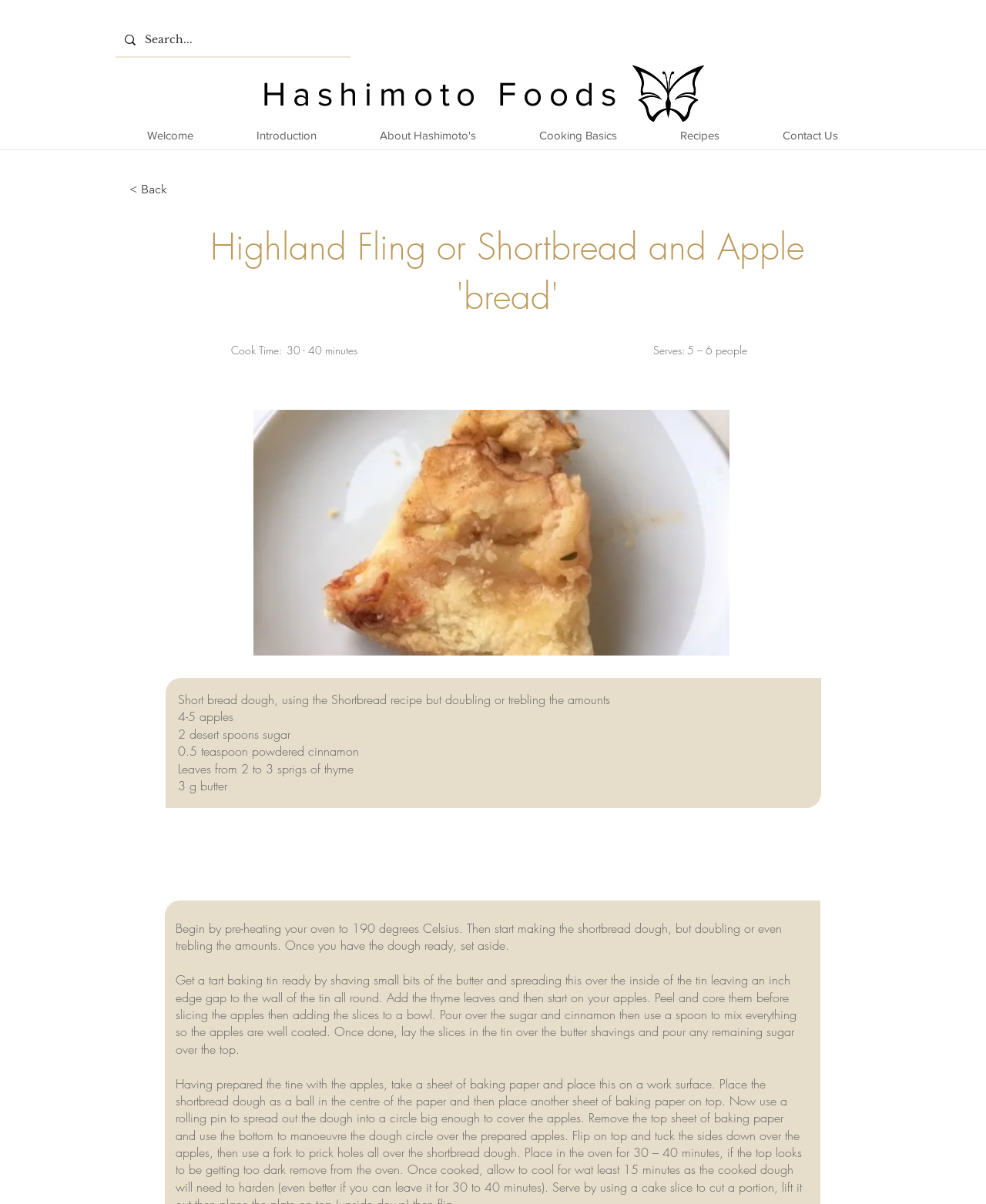What is the temperature for pre-heating the oven? Please answer the question using a single word or phrase based on the image.

190 degrees Celsius